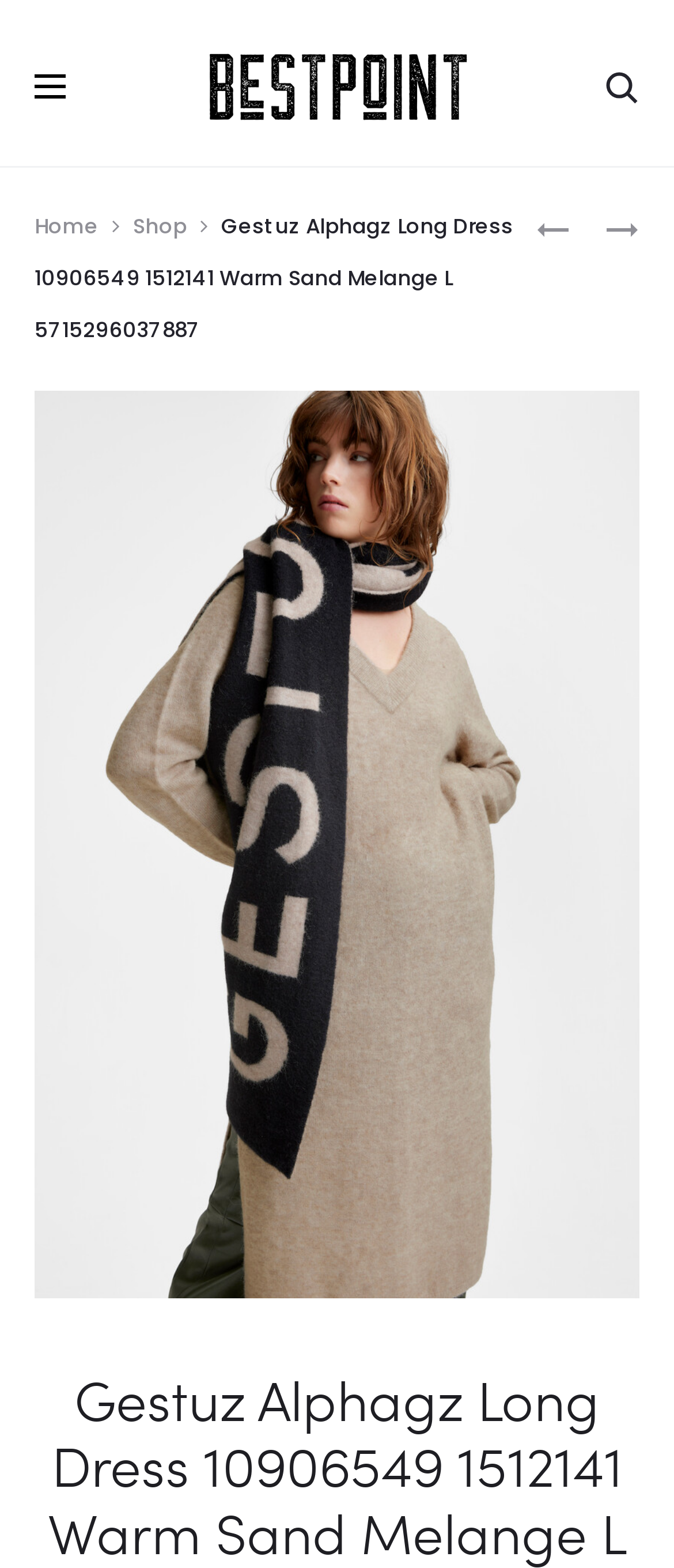Extract the text of the main heading from the webpage.

Gestuz Alphagz Long Dress 10906549 1512141 Warm Sand Melange L 5715296037887